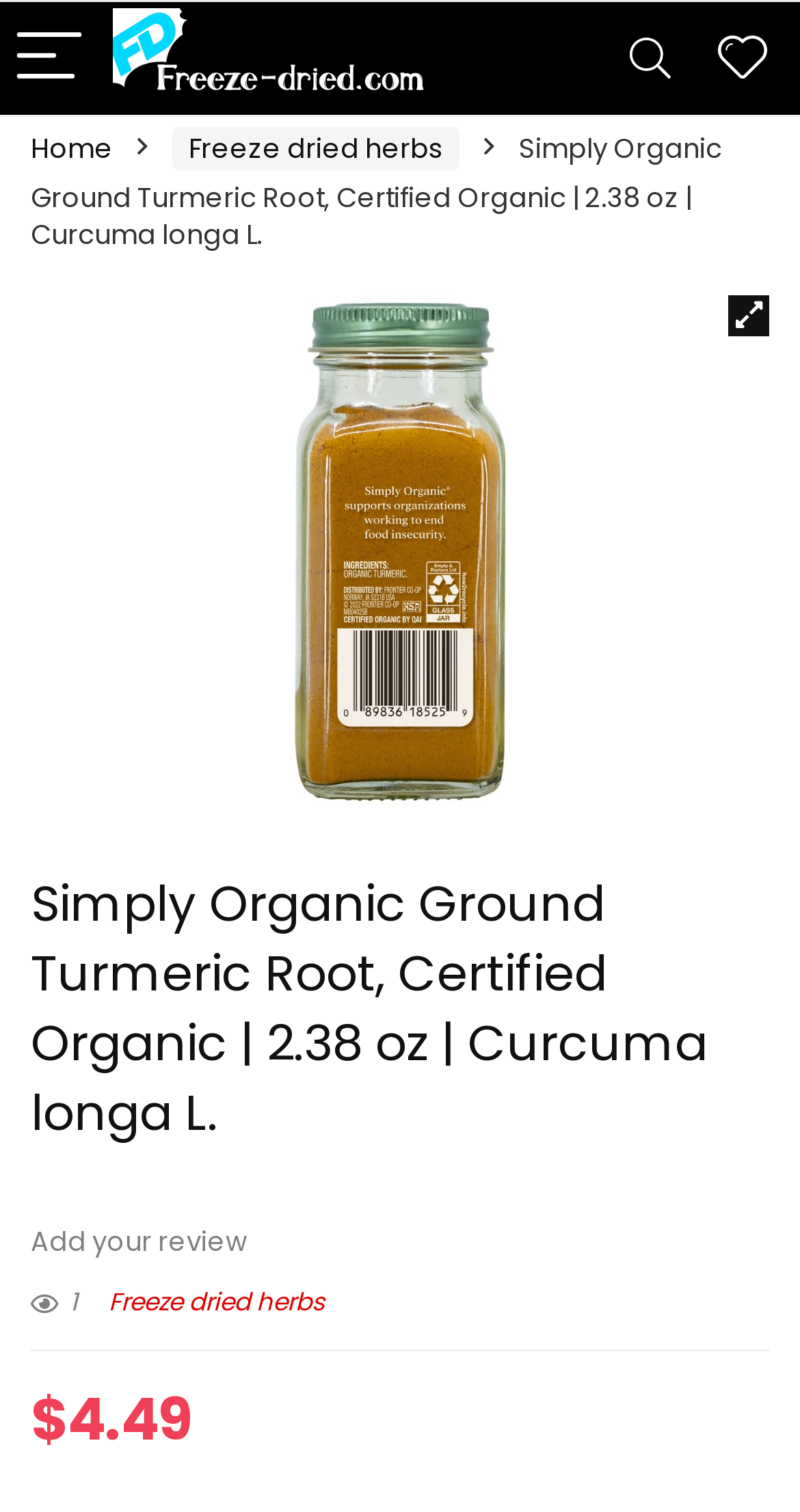Explain the webpage in detail, including its primary components.

The webpage is about a product, Simply Organic Ground Turmeric Root, Certified Organic, which is available in 2.38-ounce containers. At the top left corner, there is a menu button with an accompanying image. Next to it, there is an image with the text "Freeze-dried.com". On the top right corner, there is a search button and a wishlist link.

Below the top navigation bar, there is a breadcrumb navigation section that displays the product's category hierarchy, including links to "Home" and "Freeze dried herbs". The product title, "Simply Organic Ground Turmeric Root, Certified Organic | 2.38 oz | Curcuma longa L.", is displayed prominently in this section.

In the main content area, there is a large image of the product, which is a turmeric root, accompanied by a link to the product details. Below the image, there is a heading with the product title, followed by a section that allows customers to add their reviews. This section includes a text "Add your review" and a rating system with a single rating of "1" displayed.

On the right side of the review section, there is a link to "Freeze dried herbs" and a section displaying the product's price, which is $4.49.